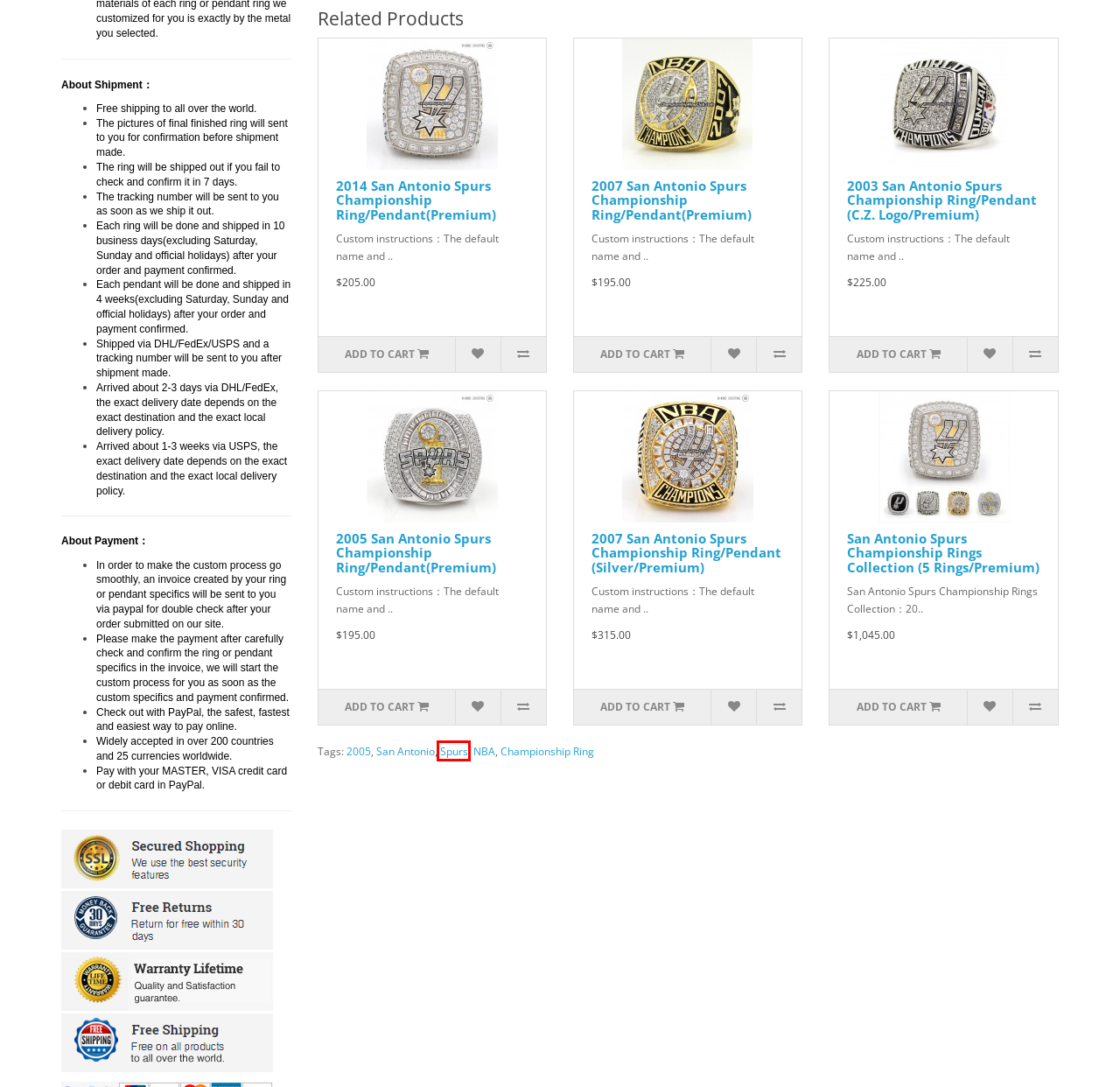With the provided screenshot showing a webpage and a red bounding box, determine which webpage description best fits the new page that appears after clicking the element inside the red box. Here are the options:
A. 2007 San Antonio Spurs World Championship Ring - www.championshipringclub.com
B. 2003 San Antonio Spurs Championship Ring - www.championshipringclub.com
C. Search - Tag - NBA
D. Search - Tag - Championship Ring
E. Search - Tag - Spurs
F. 2014 San Antonio Spurs NBA World Championship Ring - www.championshipringclub.com
G. Search - Tag - San Antonio
H. San Antonio Spurs NBA World Championship Rings - www.championshipringclub.com

E